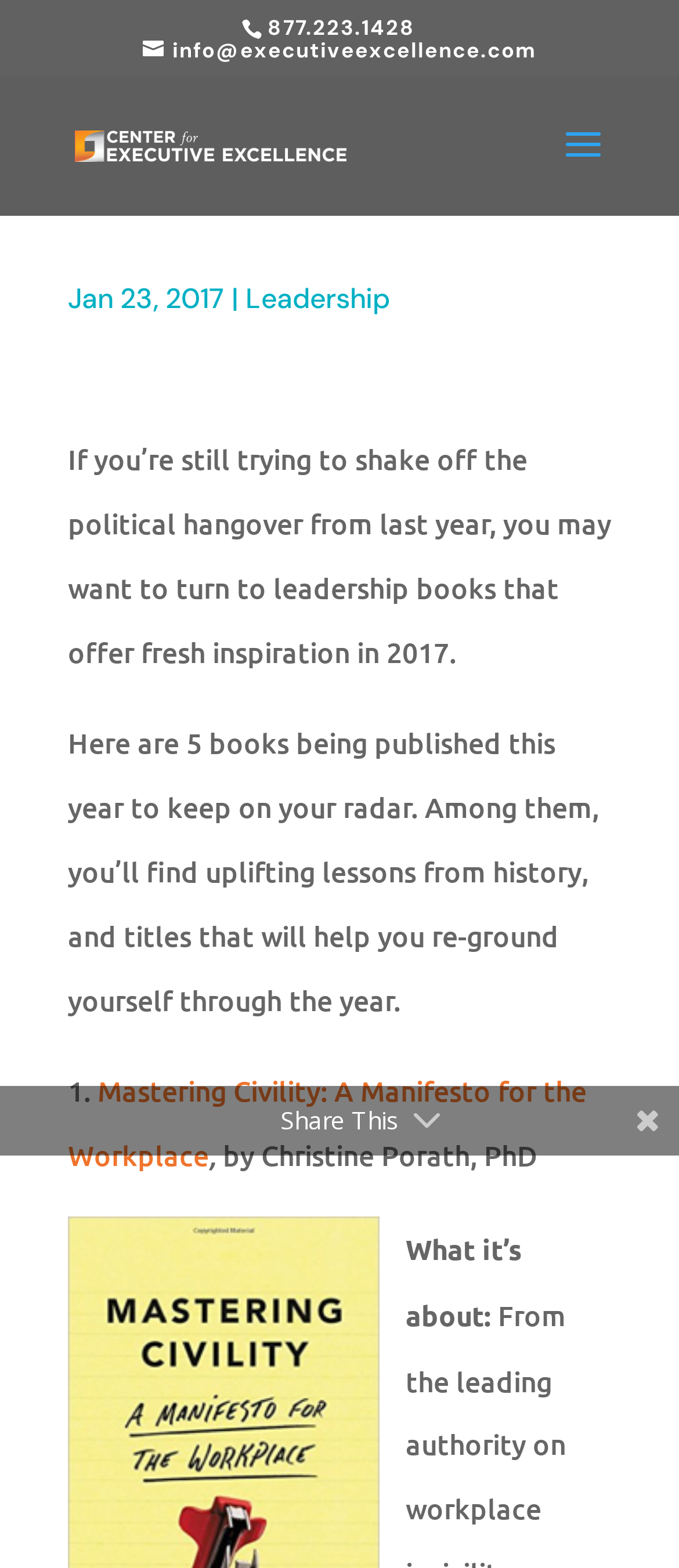Give an in-depth explanation of the webpage layout and content.

The webpage appears to be an article about five leadership books to be published in 2017. At the top of the page, there is a phone number "877.223.1428" and an email address "info@executiveexcellence.com" with a link to the "Center for Executive Excellence" website, accompanied by the organization's logo. Below this, there is a date "Jan 23, 2017" and a category label "Leadership".

The main content of the article starts with a brief introduction, explaining that the books offer fresh inspiration and uplifting lessons from history. The introduction is followed by a list of five books, with the first book being "Mastering Civility: A Manifesto for the Workplace" by Christine Porath, PhD. The book's title is a link, and below it, there is a brief description of what the book is about.

To the right of the book title, there is a "Share This" button. The overall layout of the page is clean, with a clear hierarchy of information and ample whitespace between elements.